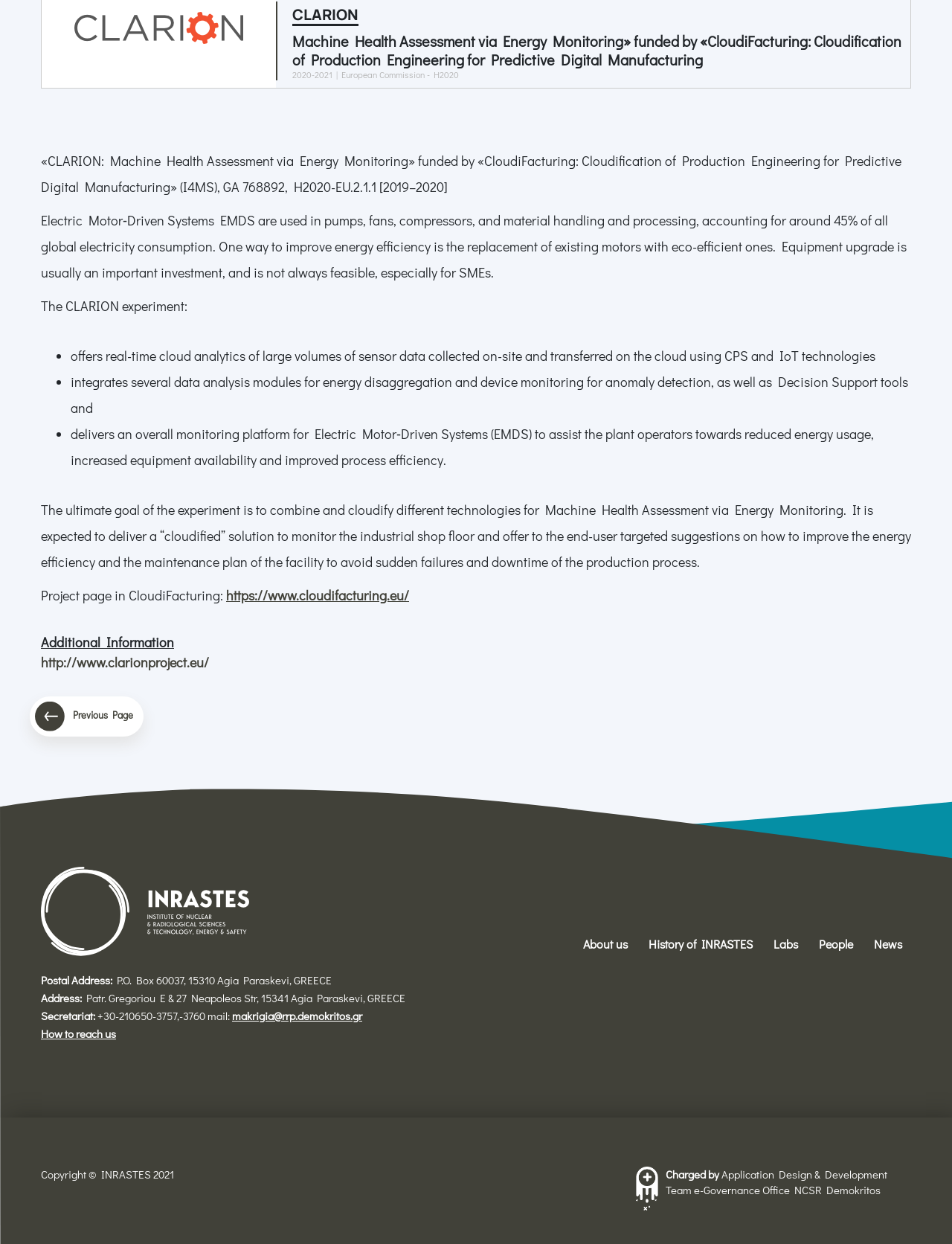Using the element description provided, determine the bounding box coordinates in the format (top-left x, top-left y, bottom-right x, bottom-right y). Ensure that all values are floating point numbers between 0 and 1. Element description: Wedding Thank You Cards

None